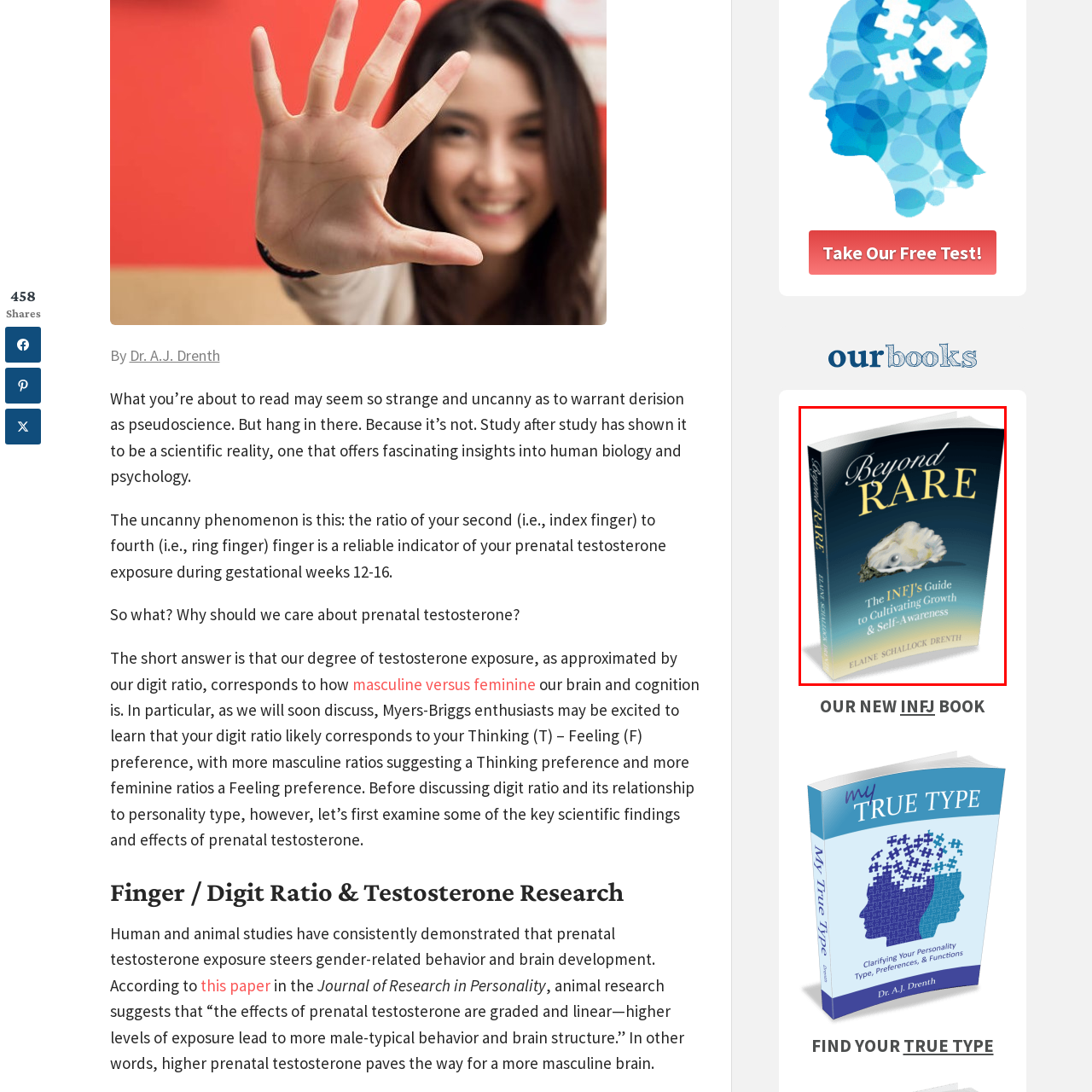Inspect the section within the red border, What is the symbol on the book cover? Provide a one-word or one-phrase answer.

Delicate oyster with a pearl